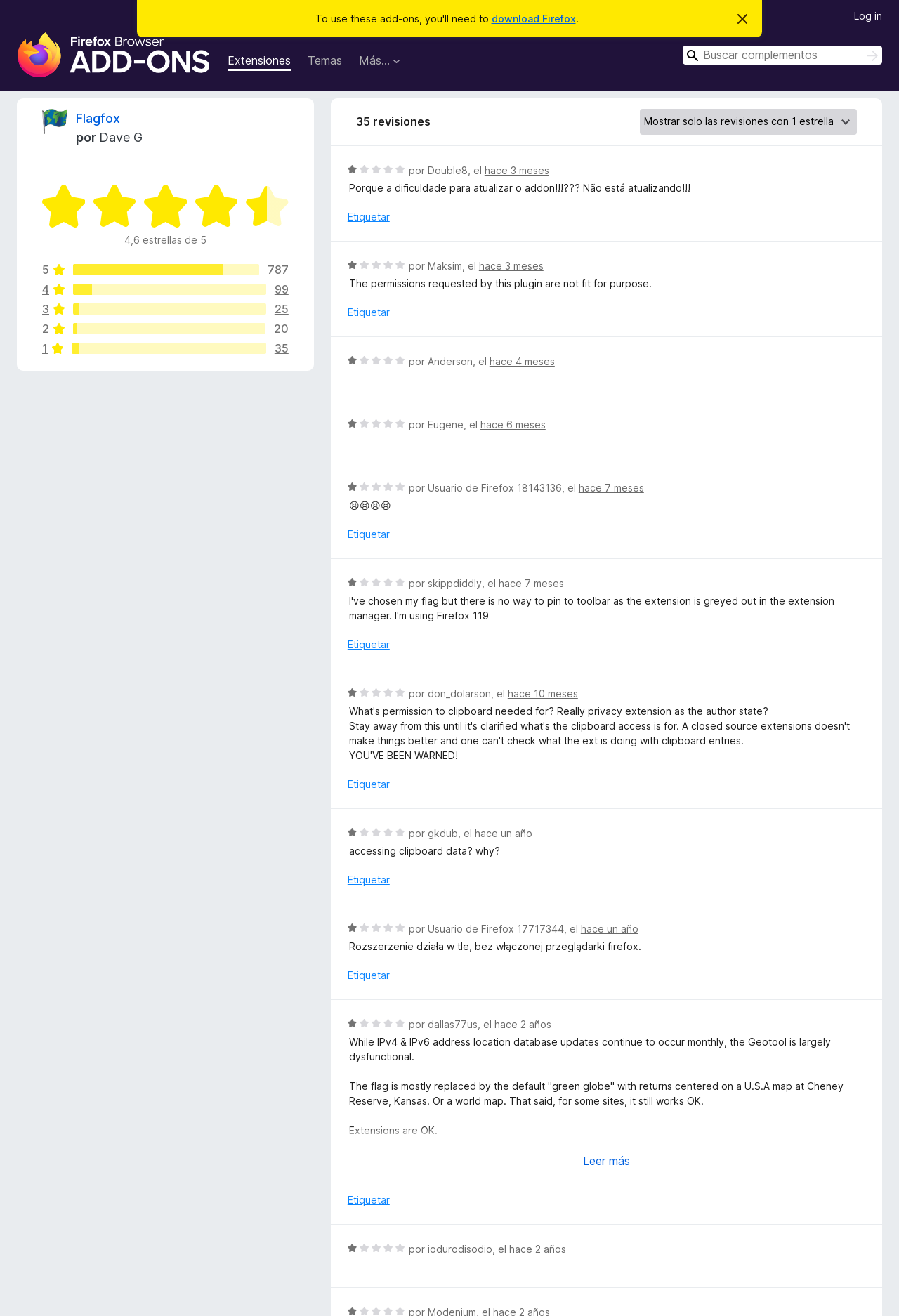For the element described, predict the bounding box coordinates as (top-left x, top-left y, bottom-right x, bottom-right y). All values should be between 0 and 1. Element description: 5787

[0.047, 0.201, 0.321, 0.209]